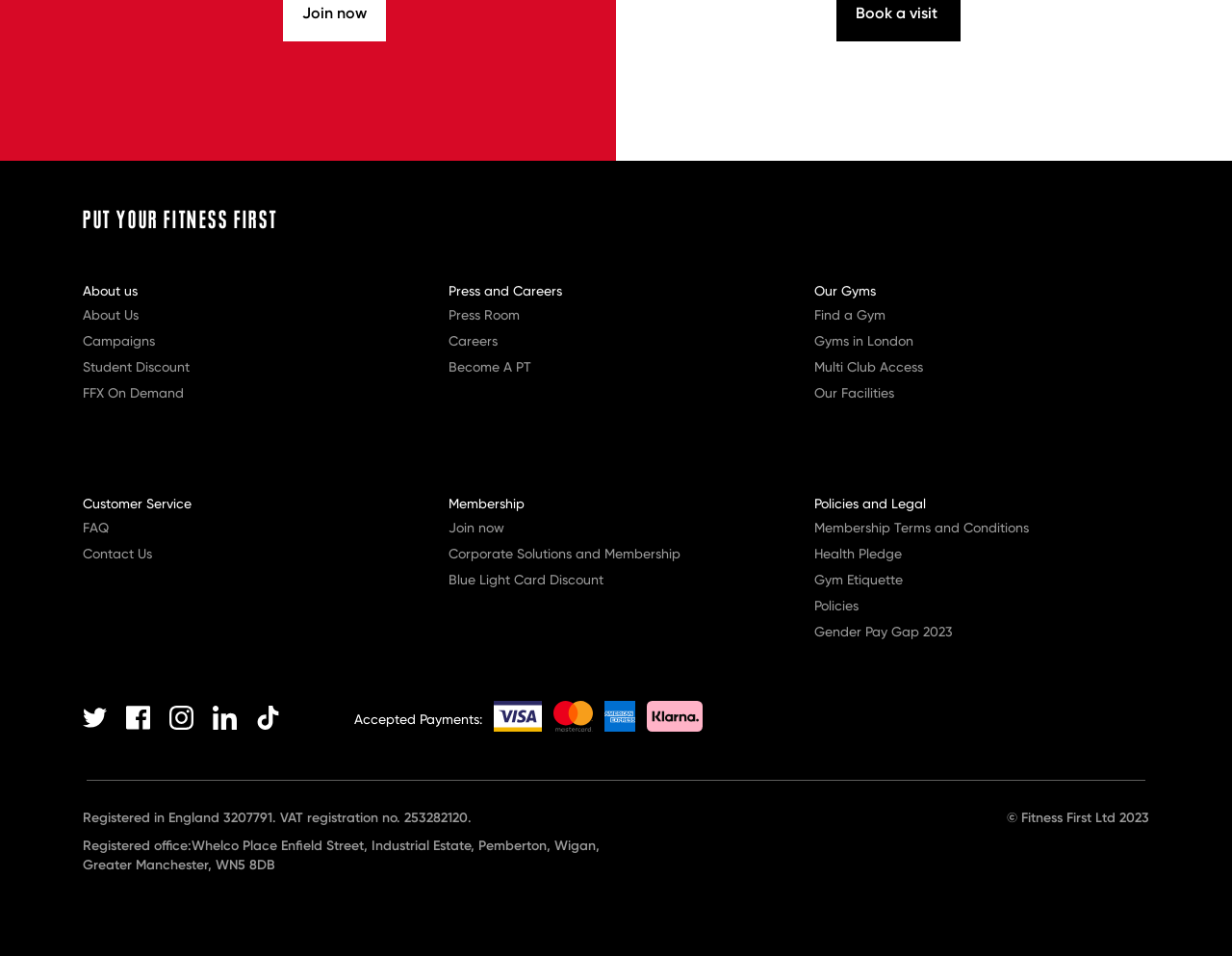Provide the bounding box coordinates of the UI element that matches the description: "YouTube".

[0.243, 0.738, 0.262, 0.763]